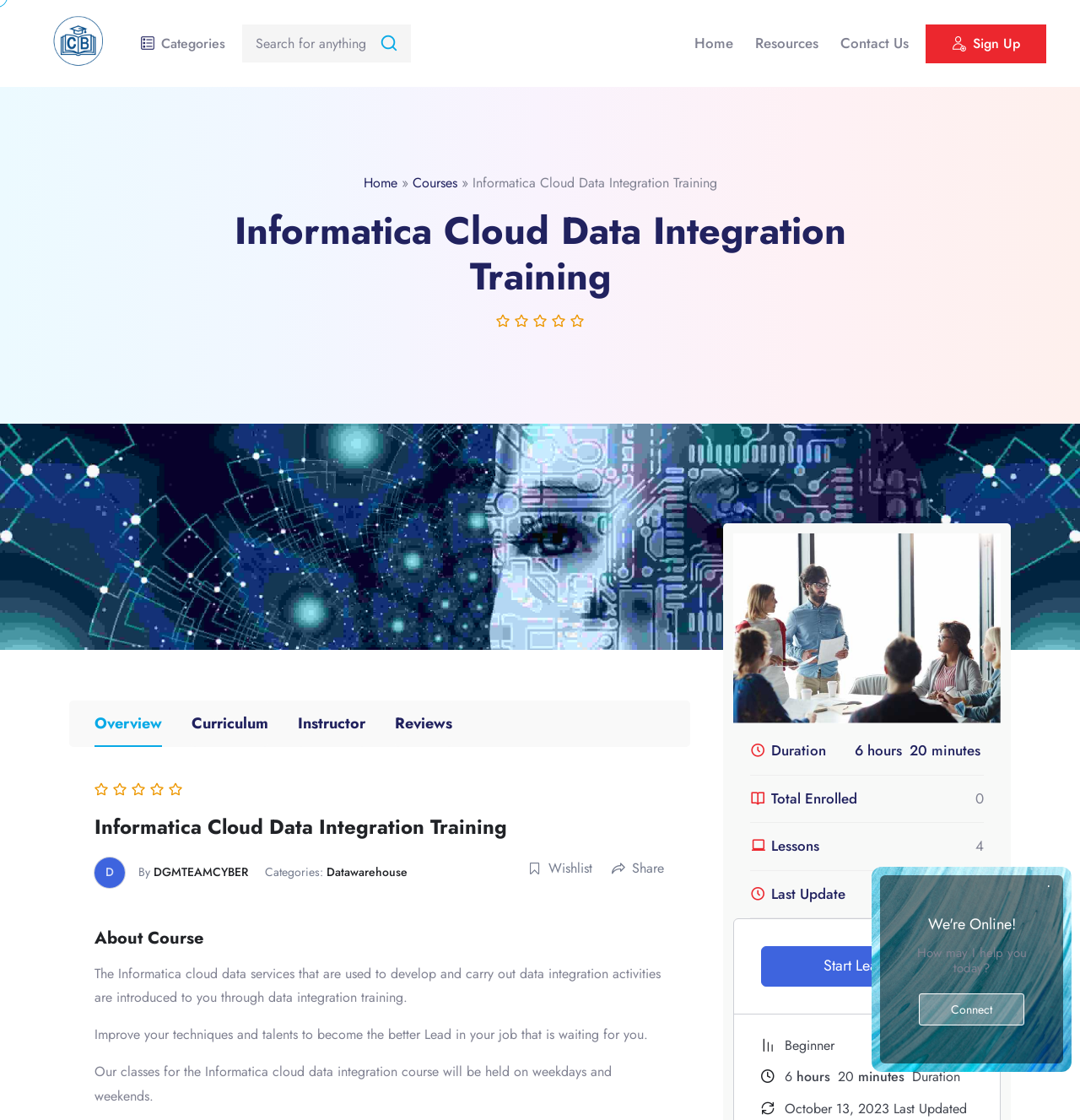Analyze the image and answer the question with as much detail as possible: 
What is the current enrollment status of the course?

I found the answer by looking at the static text element with the text '0' which is located near the 'Total Enrolled' label.